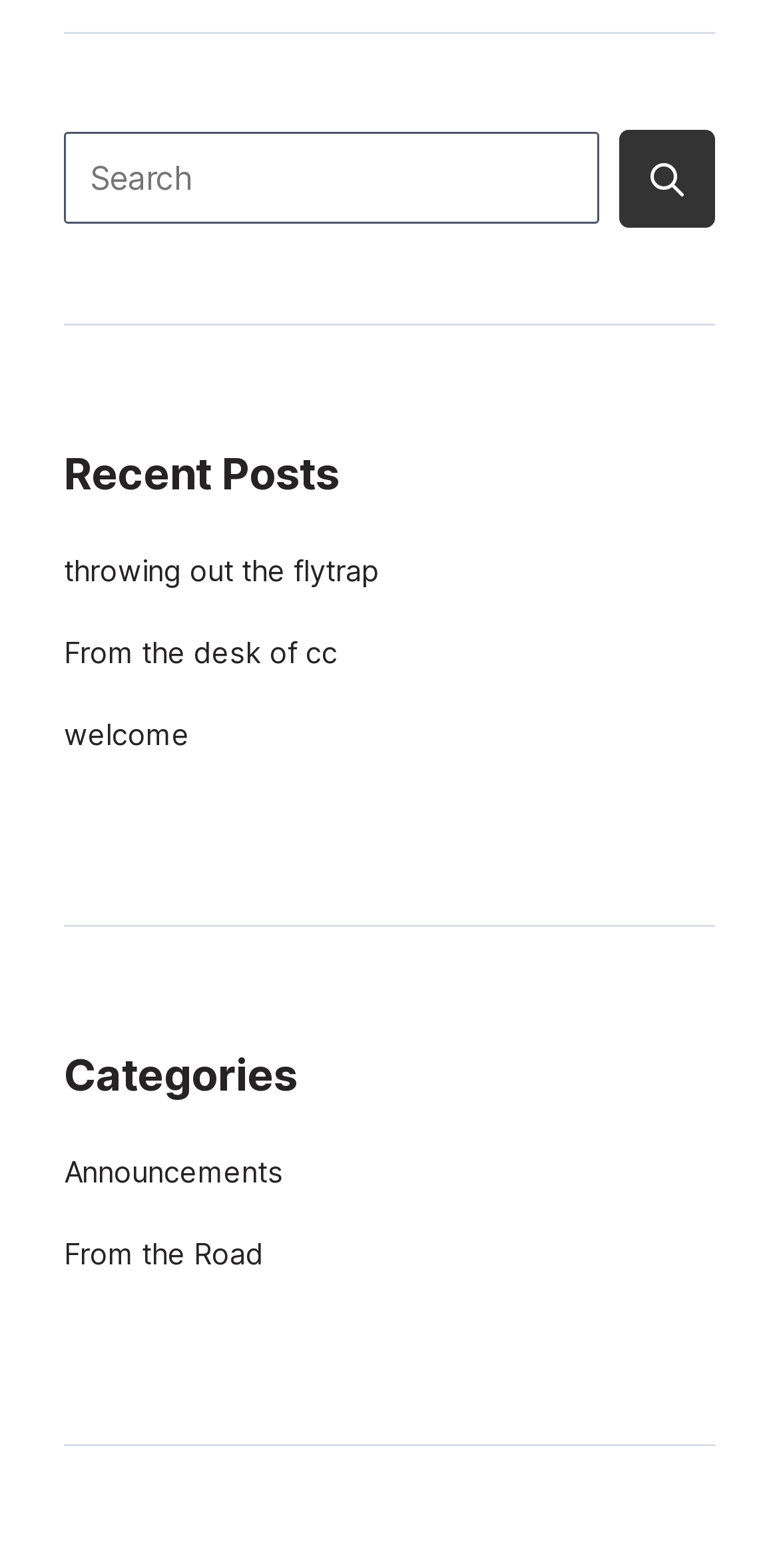What is the position of the search box?
Analyze the image and deliver a detailed answer to the question.

The search box is positioned at the top-left of the webpage, which can be inferred from its bounding box coordinates [0.082, 0.085, 0.769, 0.143] and its relative position to other elements.